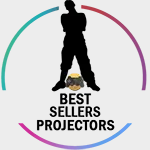Refer to the image and provide an in-depth answer to the question: 
What is the color scheme of the background?

The background of the logo features a vibrant circular design that transitions through shades of blue, green, and pink, adding a dynamic and engaging visual appeal.